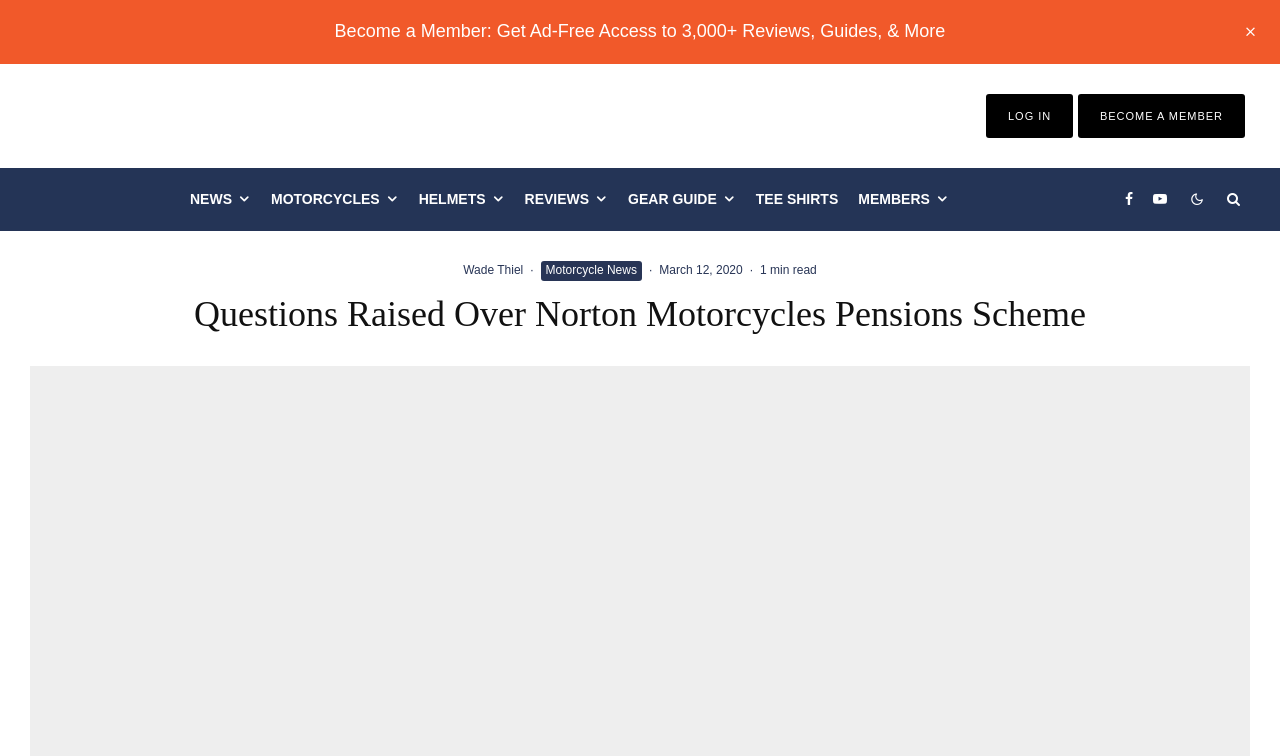Find the bounding box coordinates of the clickable region needed to perform the following instruction: "Visit the Facebook page". The coordinates should be provided as four float numbers between 0 and 1, i.e., [left, top, right, bottom].

[0.871, 0.222, 0.893, 0.304]